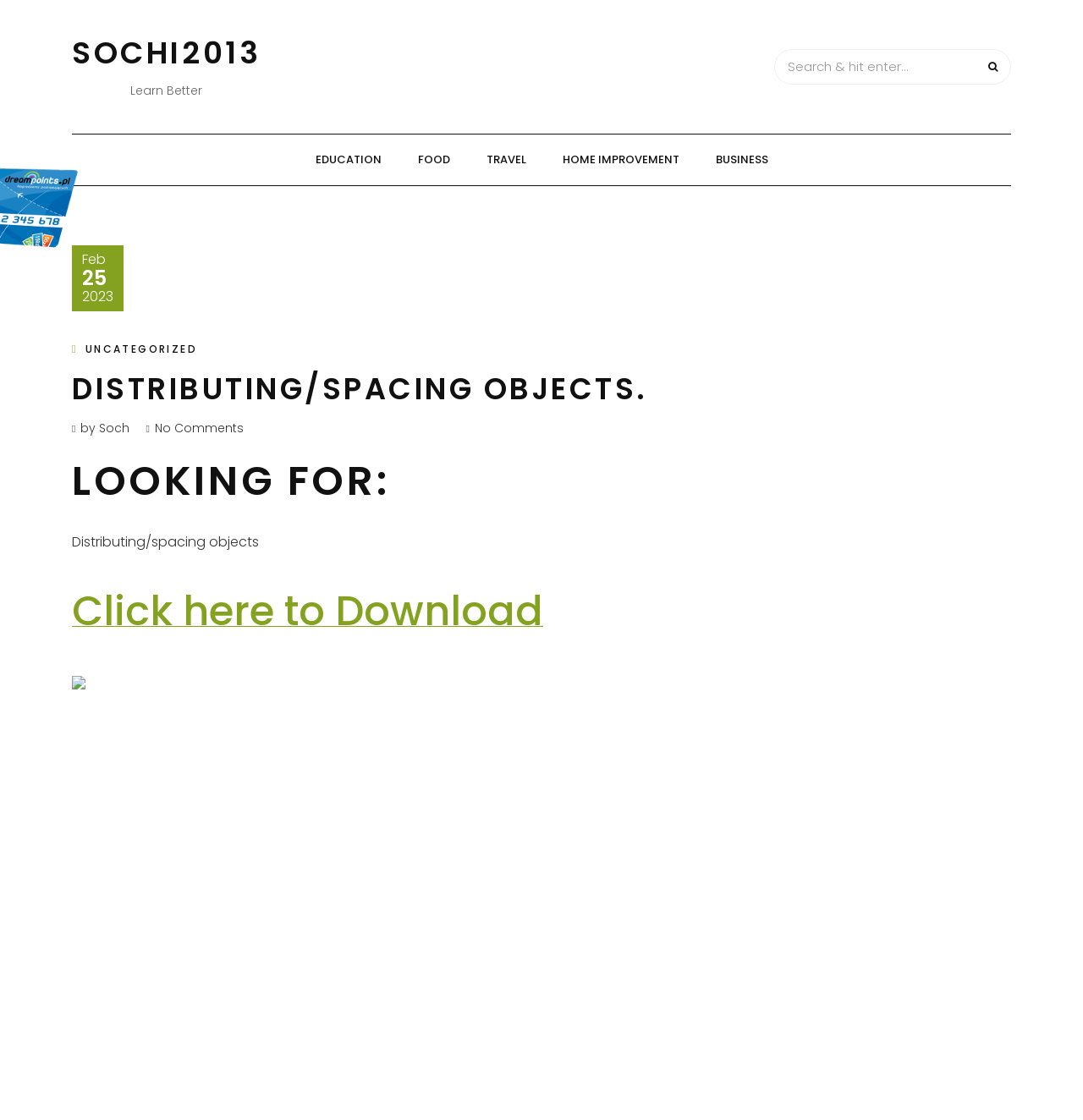What is the date of the post?
Provide an in-depth answer to the question, covering all aspects.

I found the date of the post by looking at the static text elements with IDs 234, 235, and 236, which contain the text 'Feb', '25', and '2023', respectively. These elements are located near each other, suggesting that they form a single date.